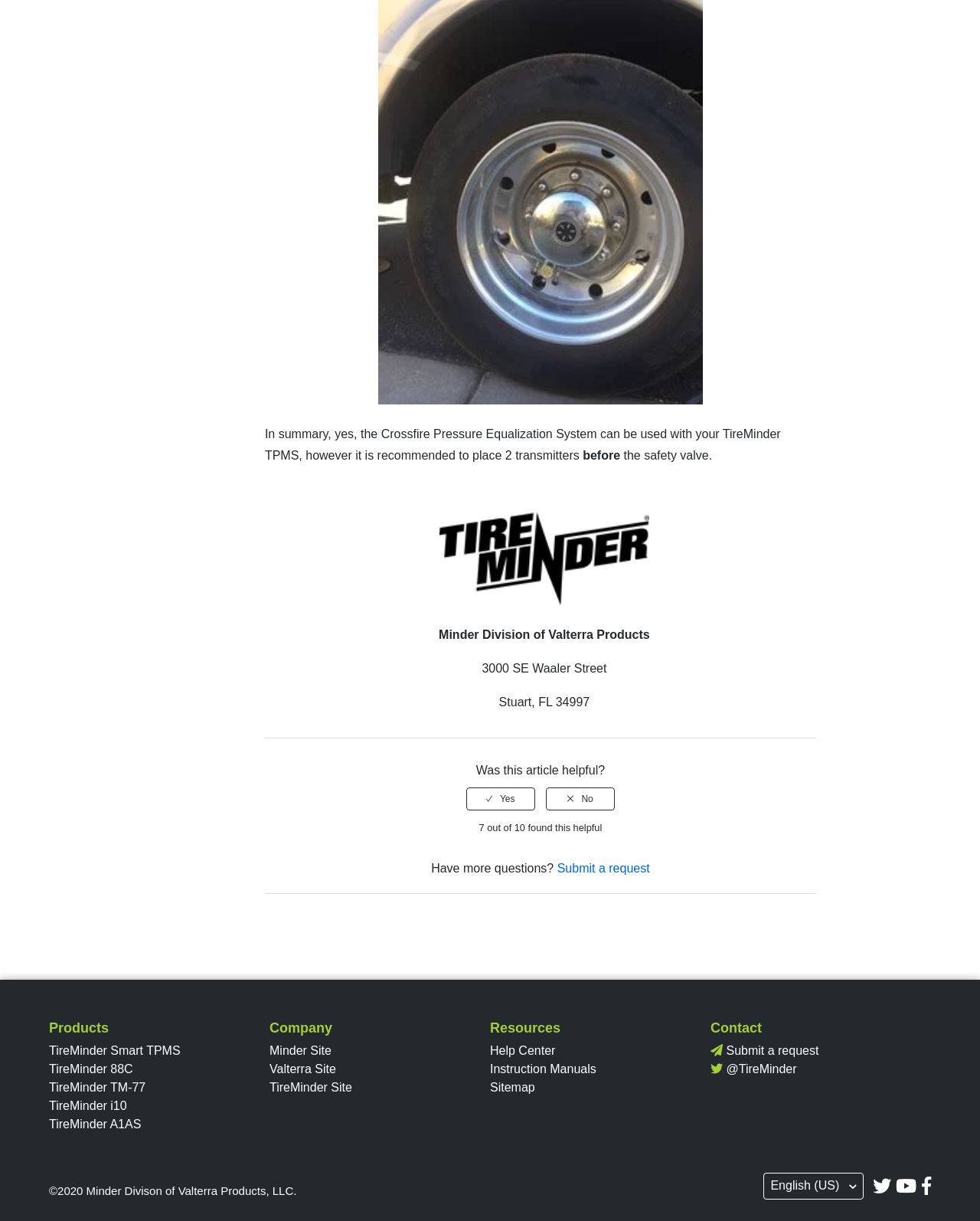Determine the bounding box coordinates of the clickable element necessary to fulfill the instruction: "Click the 'Submit a request' link". Provide the coordinates as four float numbers within the 0 to 1 range, i.e., [left, top, right, bottom].

[0.569, 0.706, 0.663, 0.716]